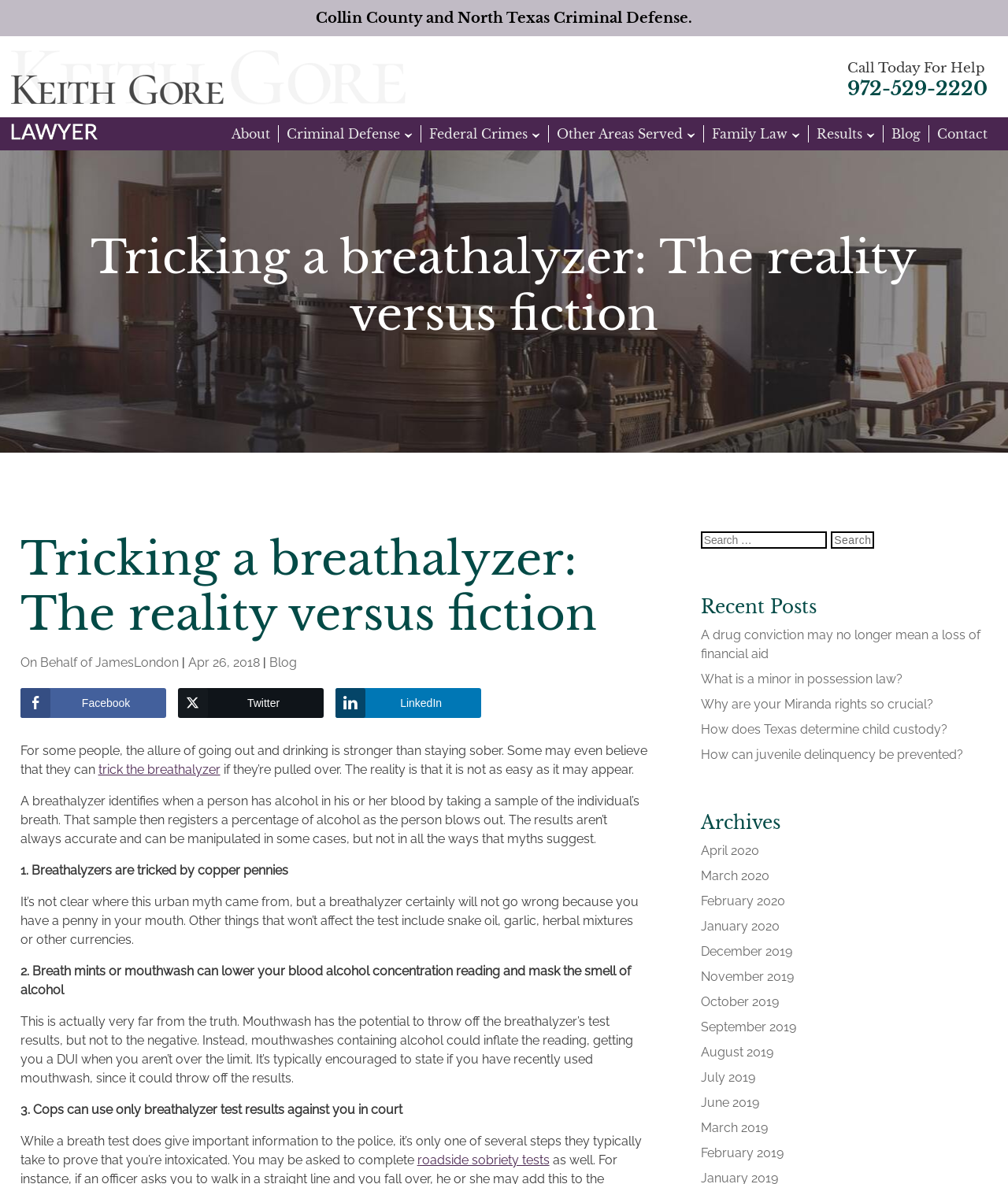What is the name of the lawyer's office?
Based on the screenshot, provide your answer in one word or phrase.

Keith Gore